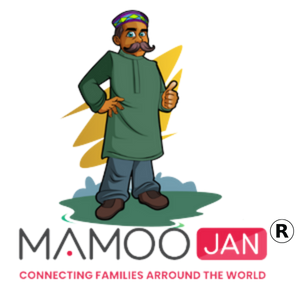What is the character's gesture in the image?
Use the image to answer the question with a single word or phrase.

A thumbs-up